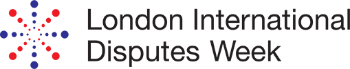Using the elements shown in the image, answer the question comprehensively: What does the logo symbolize?

The vibrant design featuring a series of colorful dots arranged in a dynamic pattern symbolizes collaboration and engagement across various sectors involved in dispute resolution, indicating the event's goal of bringing together different stakeholders to resolve disputes.